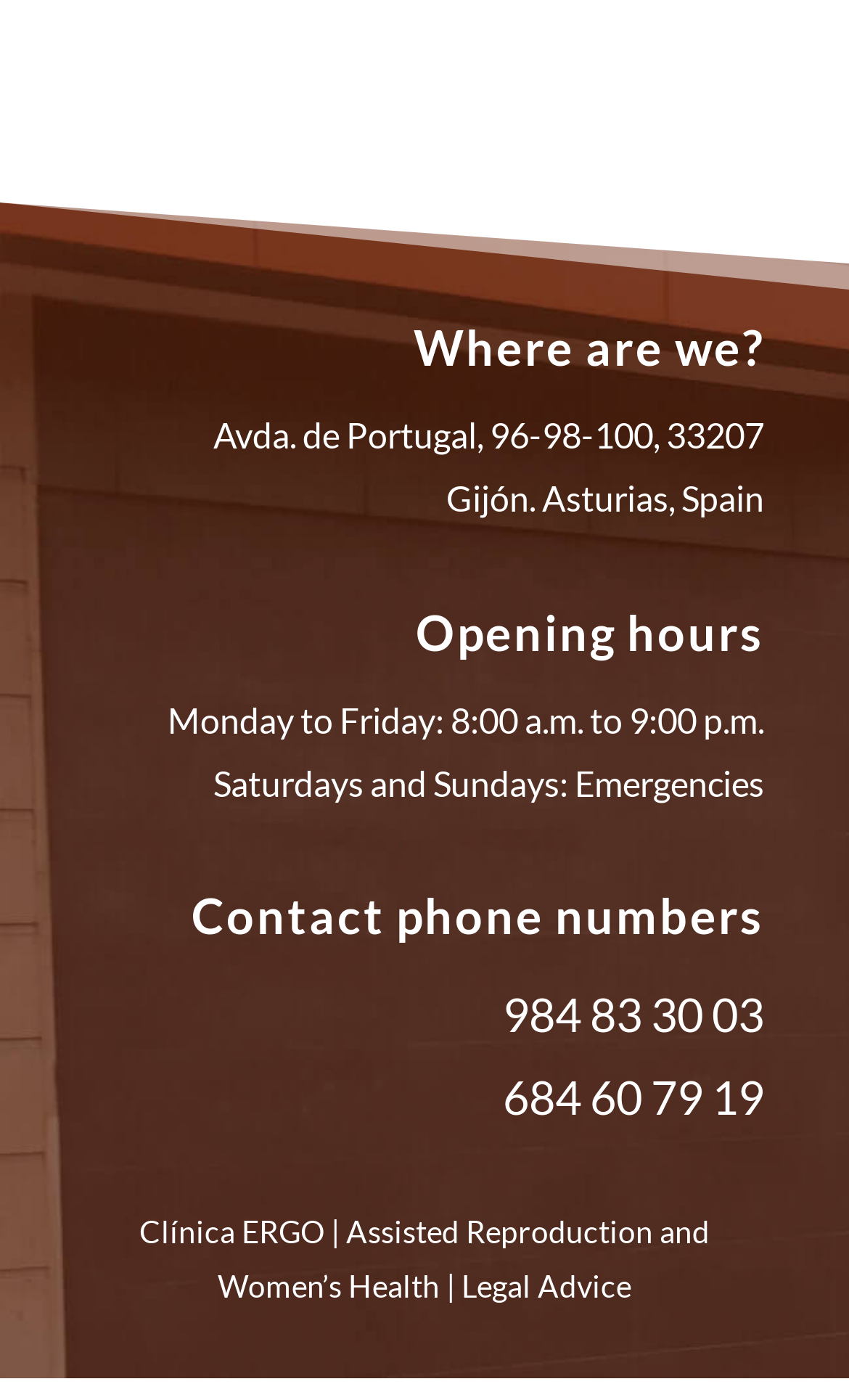Highlight the bounding box of the UI element that corresponds to this description: "Legal Advice".

[0.544, 0.906, 0.744, 0.932]